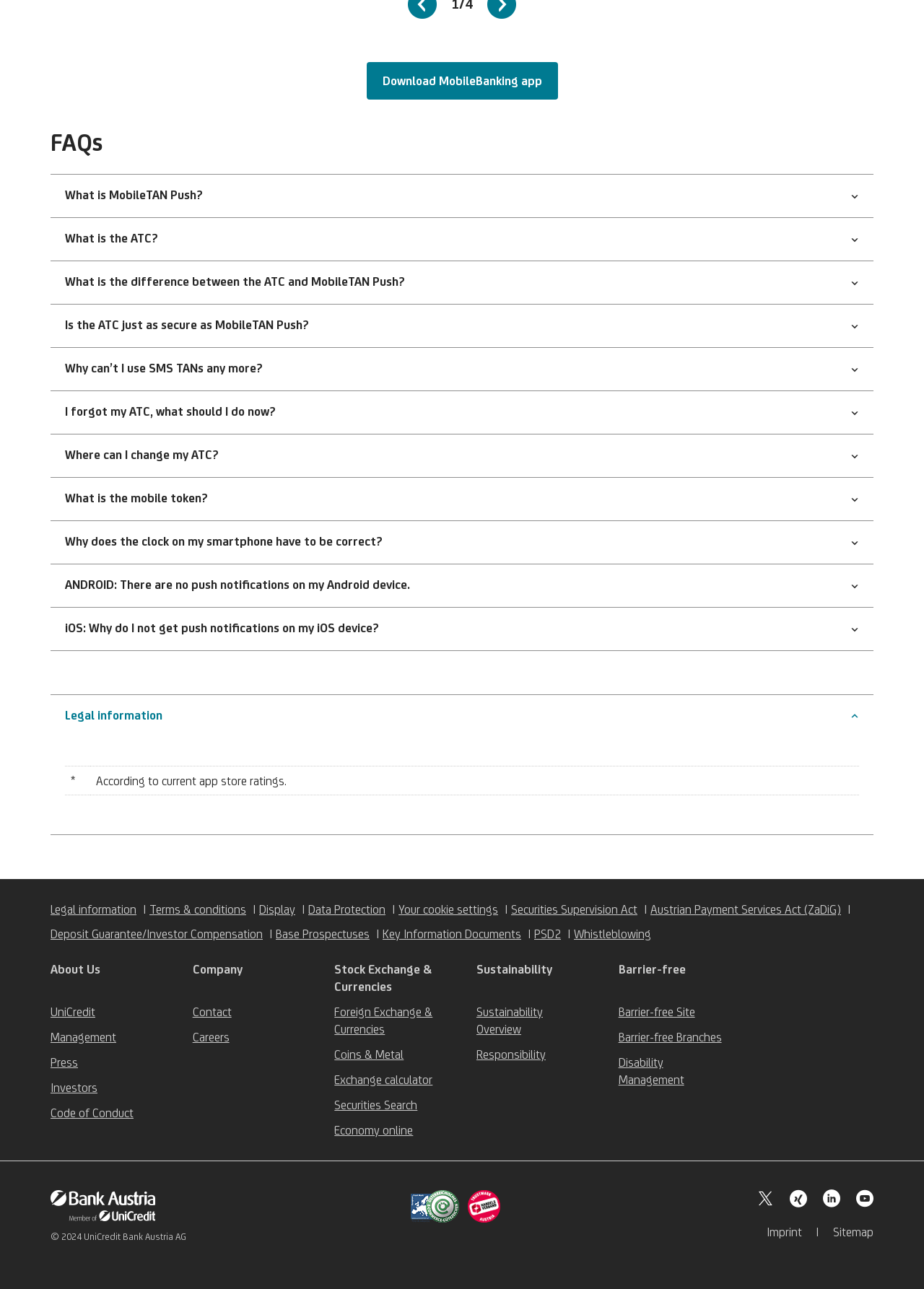Could you indicate the bounding box coordinates of the region to click in order to complete this instruction: "View FAQs".

[0.055, 0.1, 0.945, 0.121]